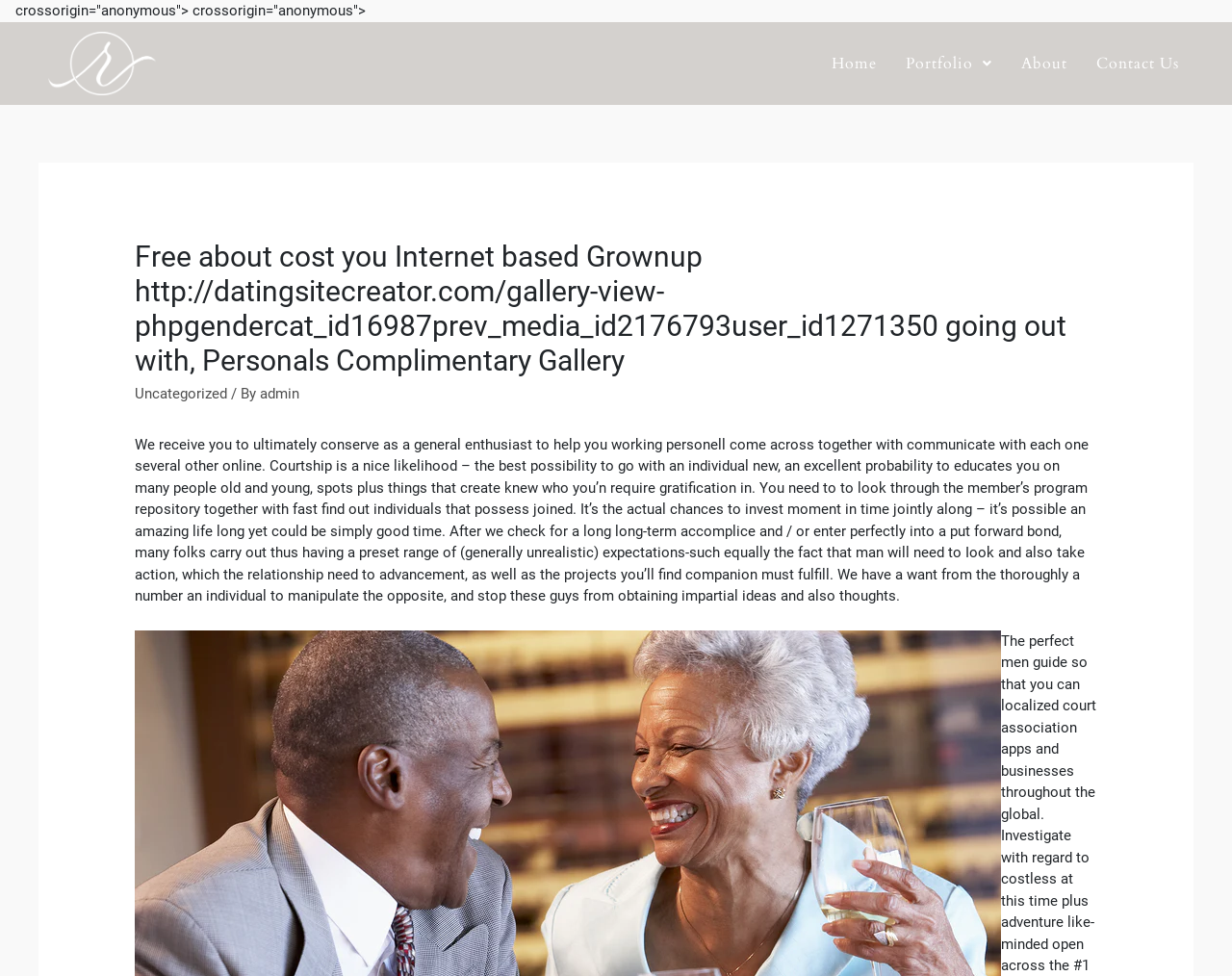What is the tone of the website's content?
Provide an in-depth and detailed answer to the question.

The text on the webpage is written in an informal tone, with a conversational style that is friendly and approachable. The language used is not overly formal or professional, which suggests that the website is trying to create a relaxed and welcoming atmosphere for its users.